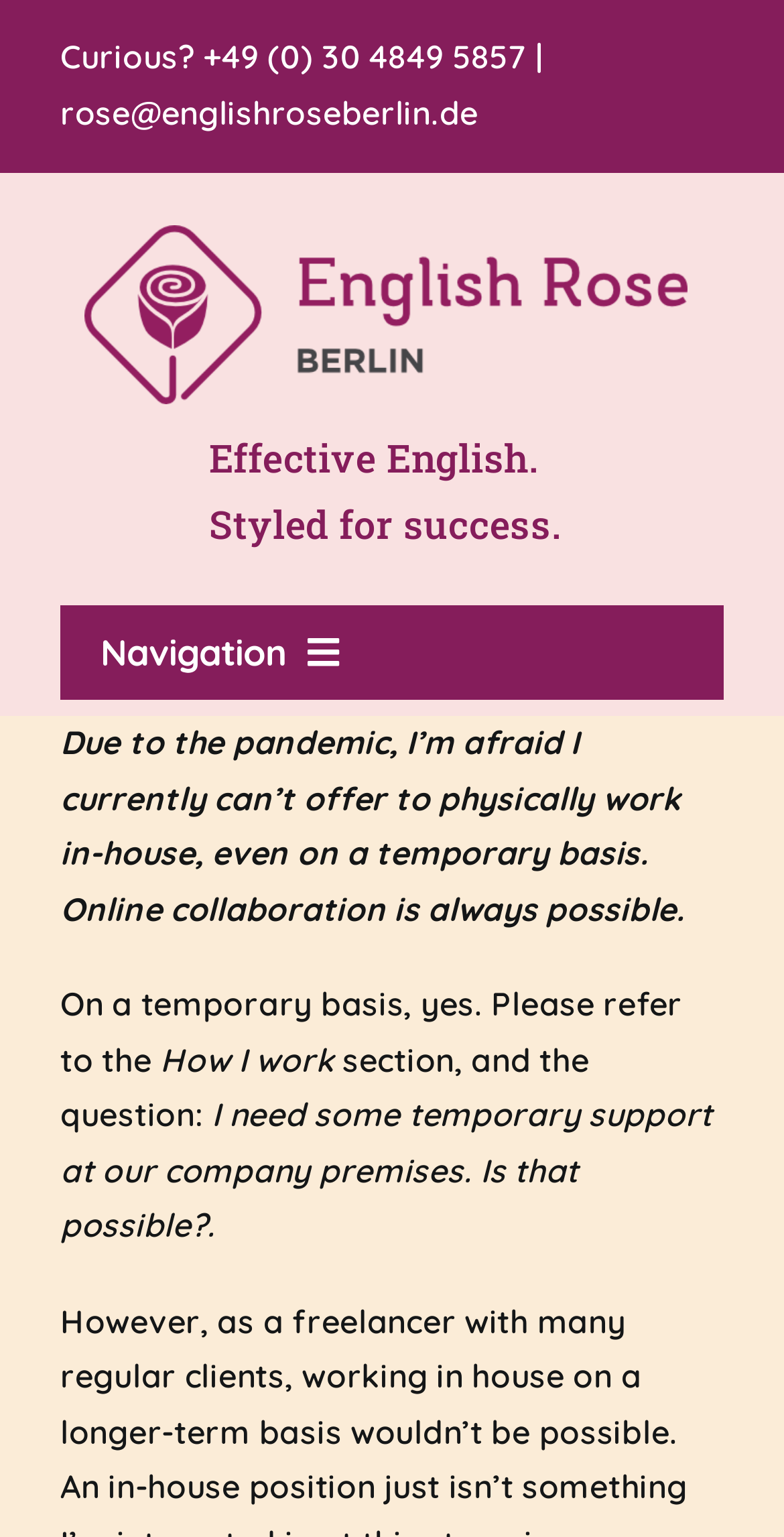Pinpoint the bounding box coordinates of the clickable area needed to execute the instruction: "Go to the Contact page". The coordinates should be specified as four float numbers between 0 and 1, i.e., [left, top, right, bottom].

[0.0, 0.777, 1.0, 0.829]